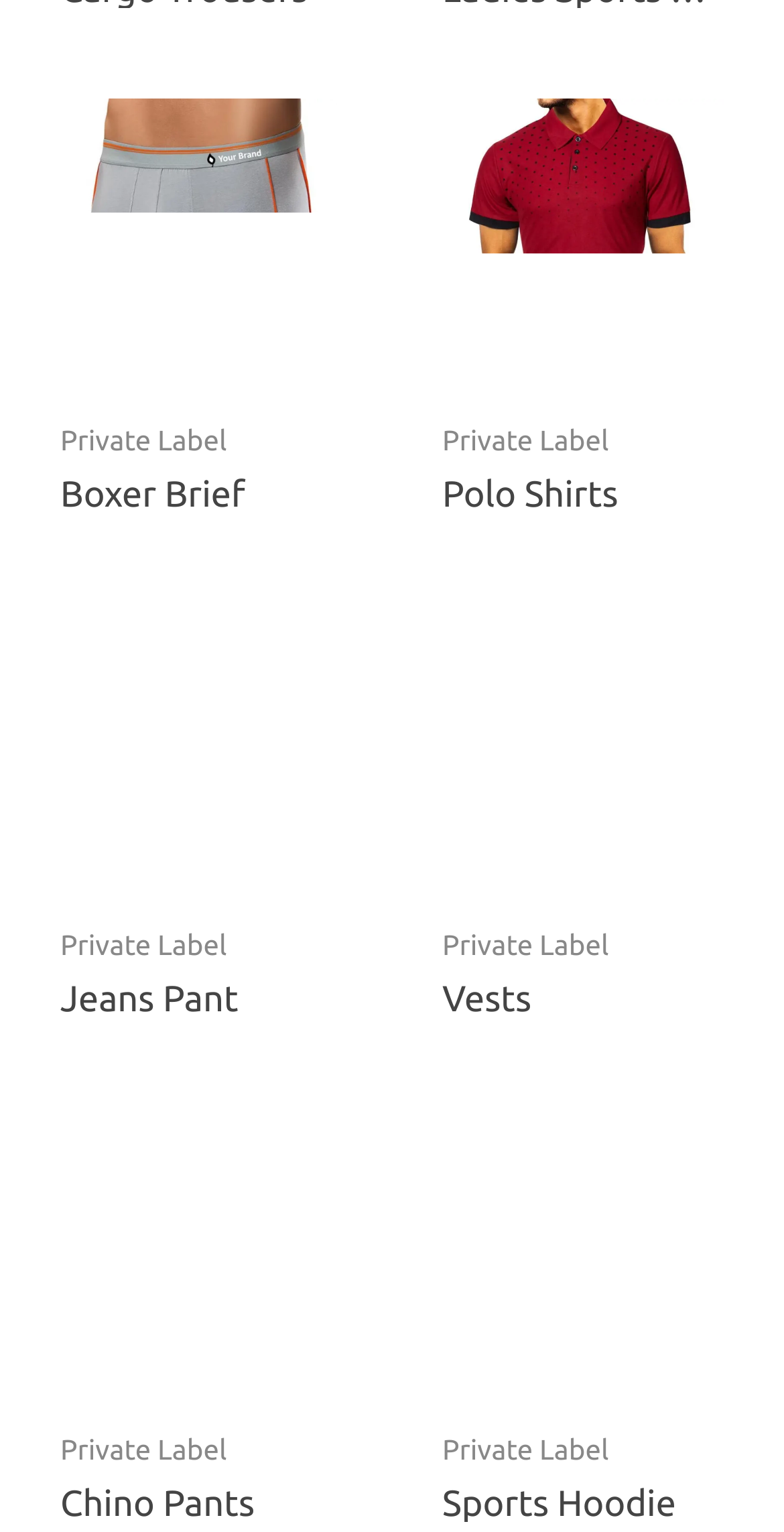Given the element description, predict the bounding box coordinates in the format (top-left x, top-left y, bottom-right x, bottom-right y), using floating point numbers between 0 and 1: parent_node: Private Label

[0.077, 0.065, 0.436, 0.248]